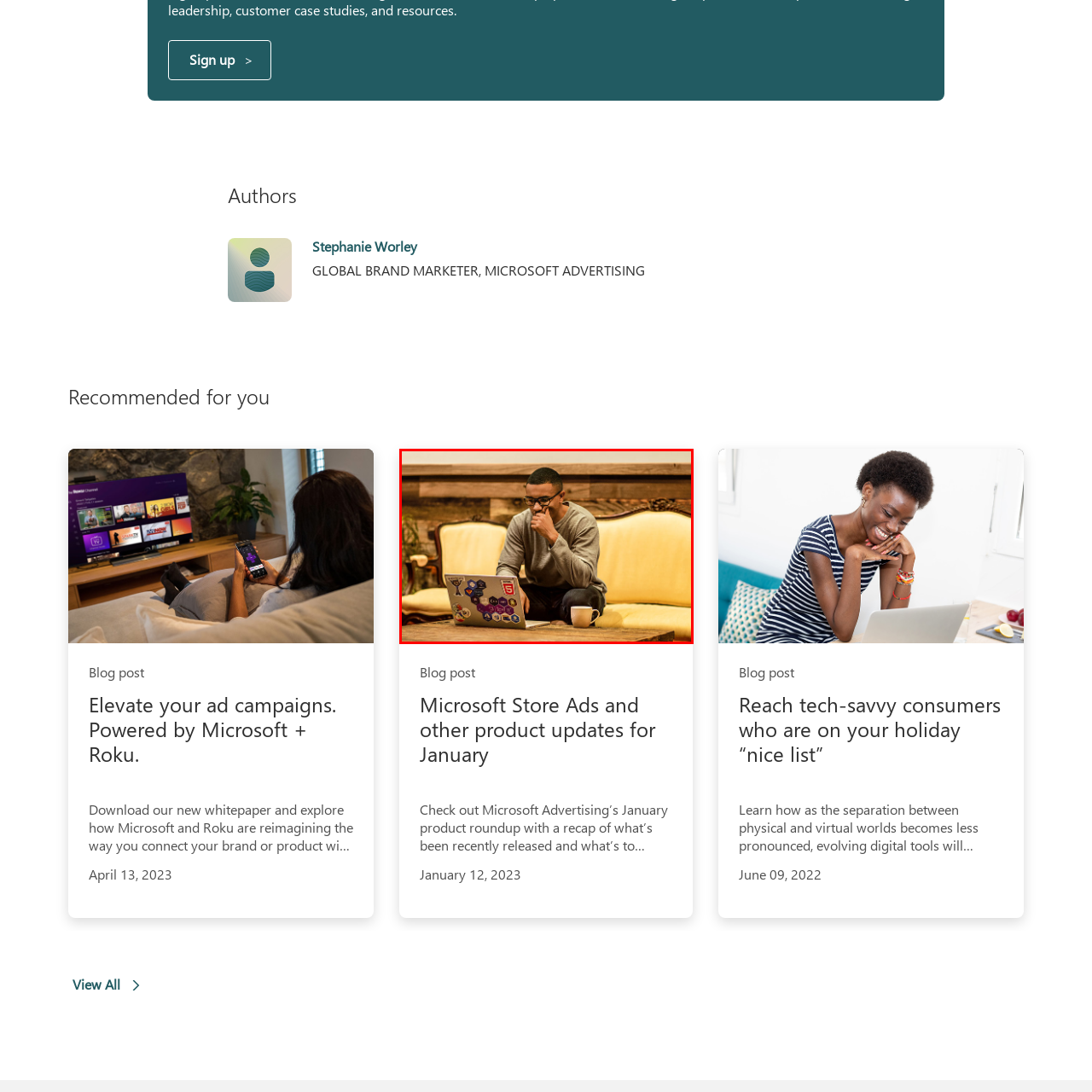What is beside the laptop on the table?  
Carefully review the image highlighted by the red outline and respond with a comprehensive answer based on the image's content.

According to the caption, beside the laptop on the table, there is a steaming cup, which suggests that the man is working in a comfortable and relaxed environment.